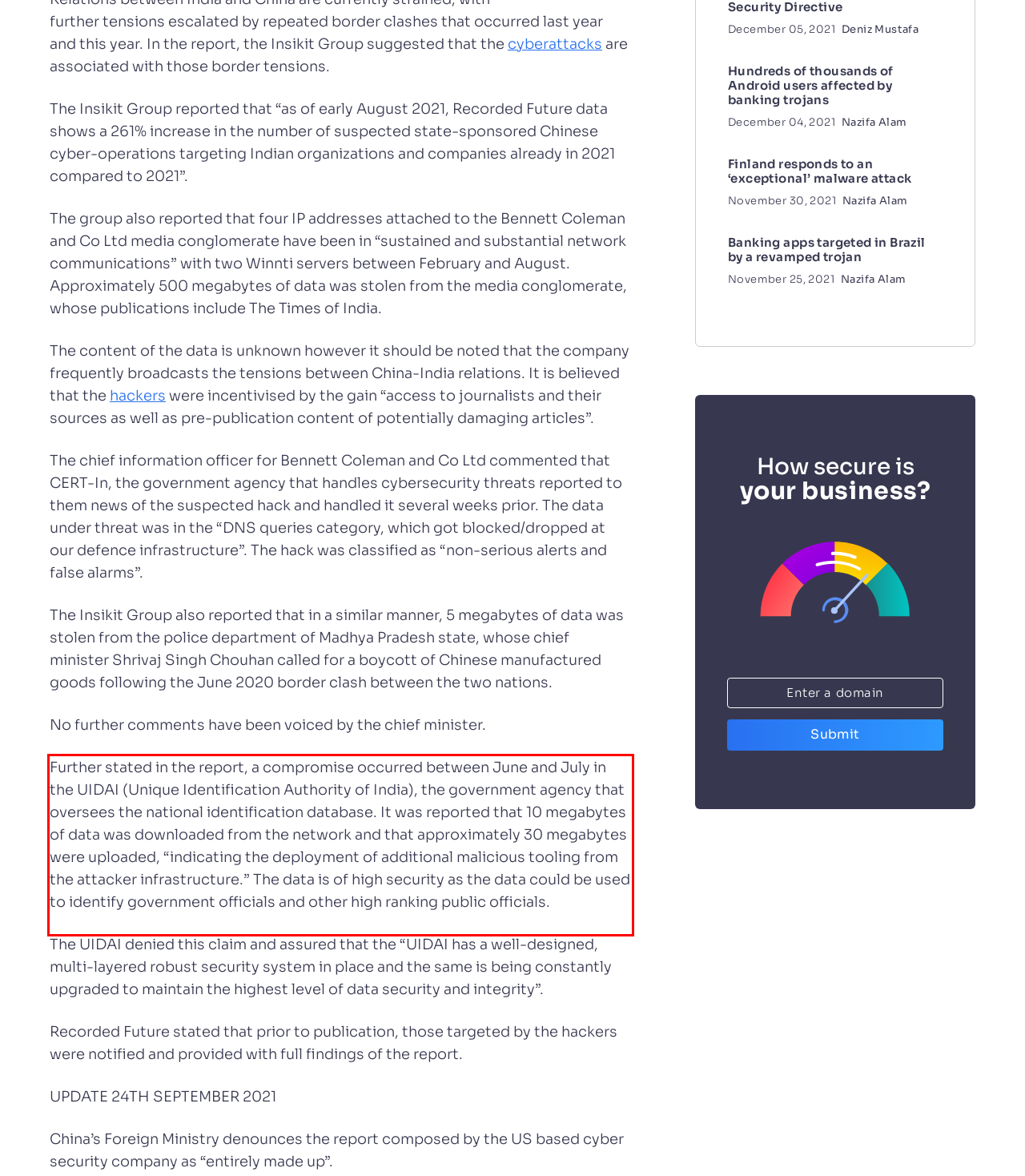From the given screenshot of a webpage, identify the red bounding box and extract the text content within it.

Further stated in the report, a compromise occurred between June and July in the UIDAI (Unique Identification Authority of India), the government agency that oversees the national identification database. It was reported that 10 megabytes of data was downloaded from the network and that approximately 30 megabytes were uploaded, “indicating the deployment of additional malicious tooling from the attacker infrastructure.” The data is of high security as the data could be used to identify government officials and other high ranking public officials.